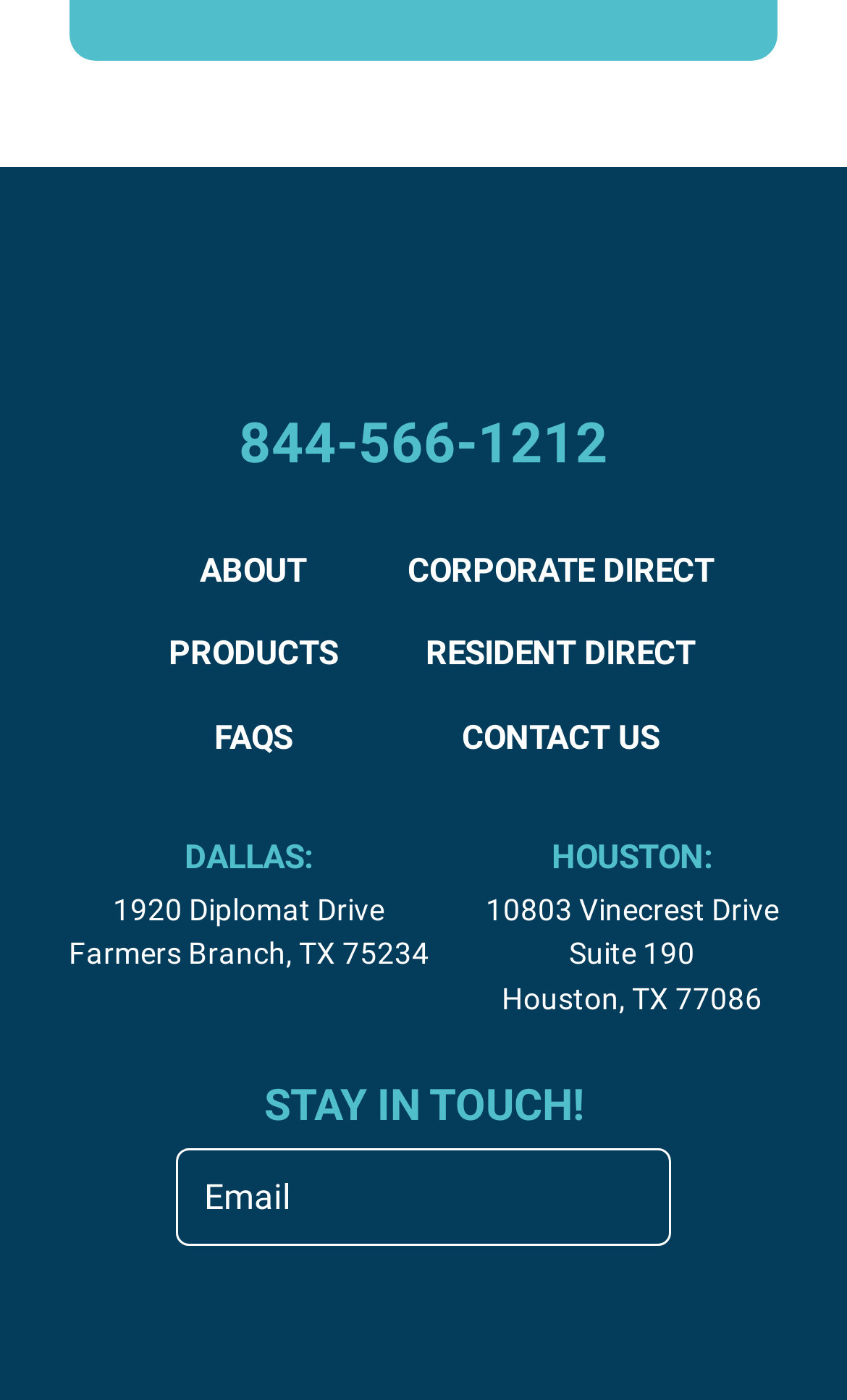Please find the bounding box coordinates of the element that must be clicked to perform the given instruction: "Click on CONTACT US". The coordinates should be four float numbers from 0 to 1, i.e., [left, top, right, bottom].

[0.481, 0.51, 0.842, 0.546]